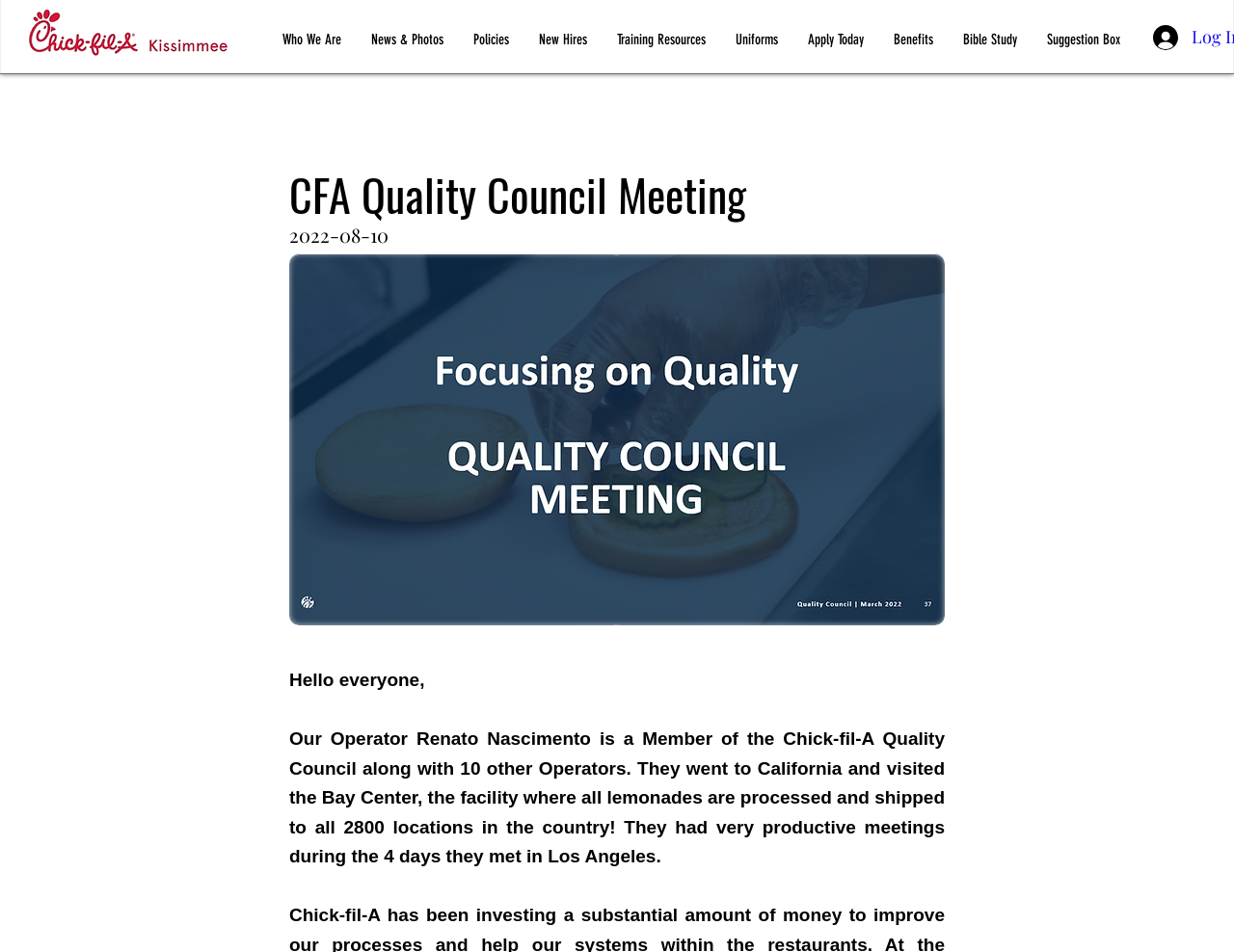Please find the main title text of this webpage.

CFA Quality Council Meeting